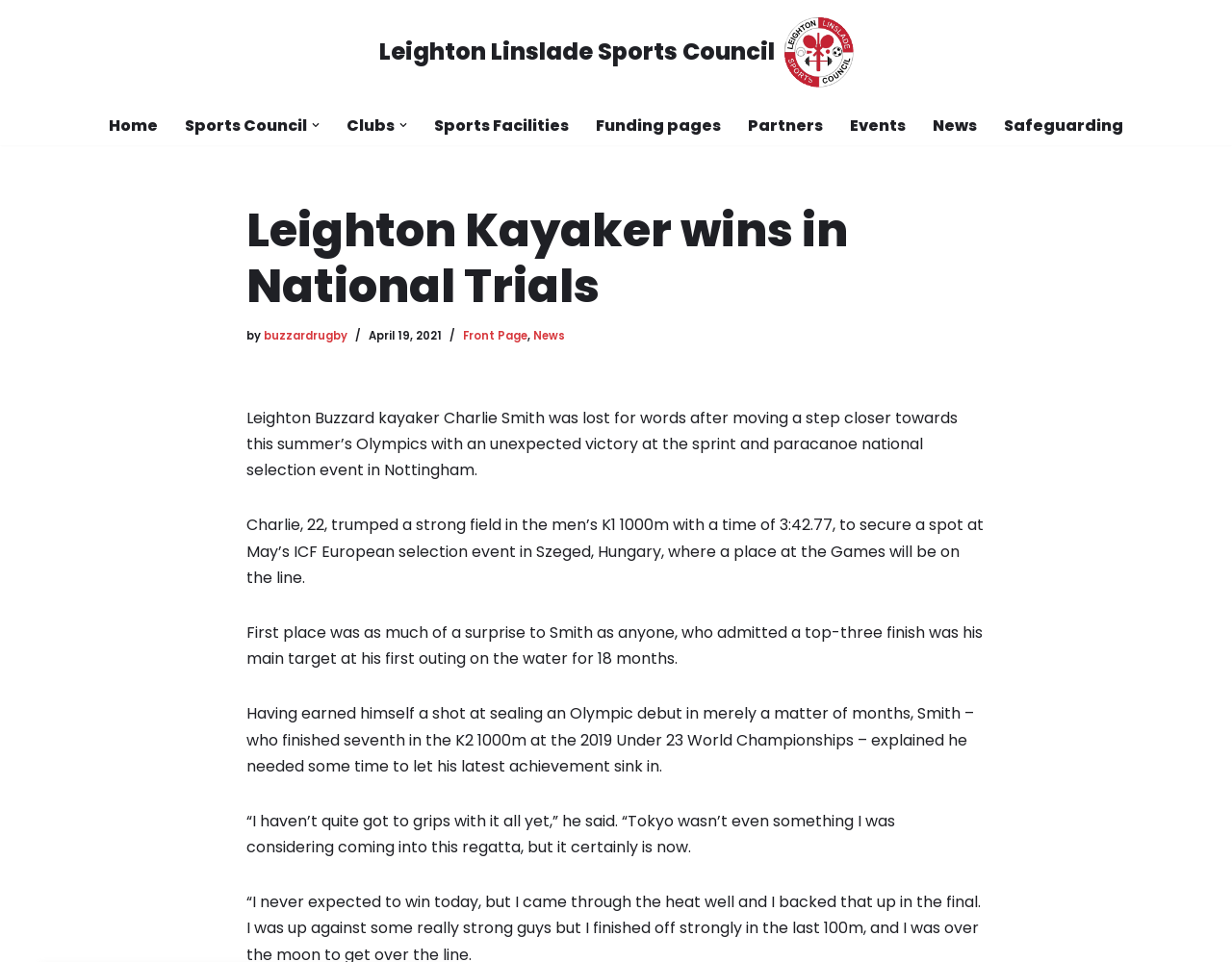Illustrate the webpage's structure and main components comprehensively.

The webpage is about Leighton Linslade Sports Council, with a focus on a news article about a Leighton kayaker winning in National Trials. At the top of the page, there is a "Skip to content" link, followed by a link to the Leighton Linslade Sports Council website. Below this, there is a primary navigation menu with links to various sections, including Home, Sports Council, Clubs, Sports Facilities, Funding pages, Partners, Events, News, and Safeguarding.

The main content of the page is an article about Leighton Buzzard kayaker Charlie Smith, who won an unexpected victory at the sprint and paracanoe national selection event in Nottingham. The article is divided into several paragraphs, with a heading "Leighton Kayaker wins in National Trials" at the top. The paragraphs describe Charlie's achievement, including his surprise at winning and his goal of securing a spot at the Olympics.

To the right of the article heading, there is a link to the author "buzzardrugby" and a timestamp "April 19, 2021". Below the article, there are links to related pages, including "Front Page" and "News". The article itself is the main focus of the page, taking up most of the space.